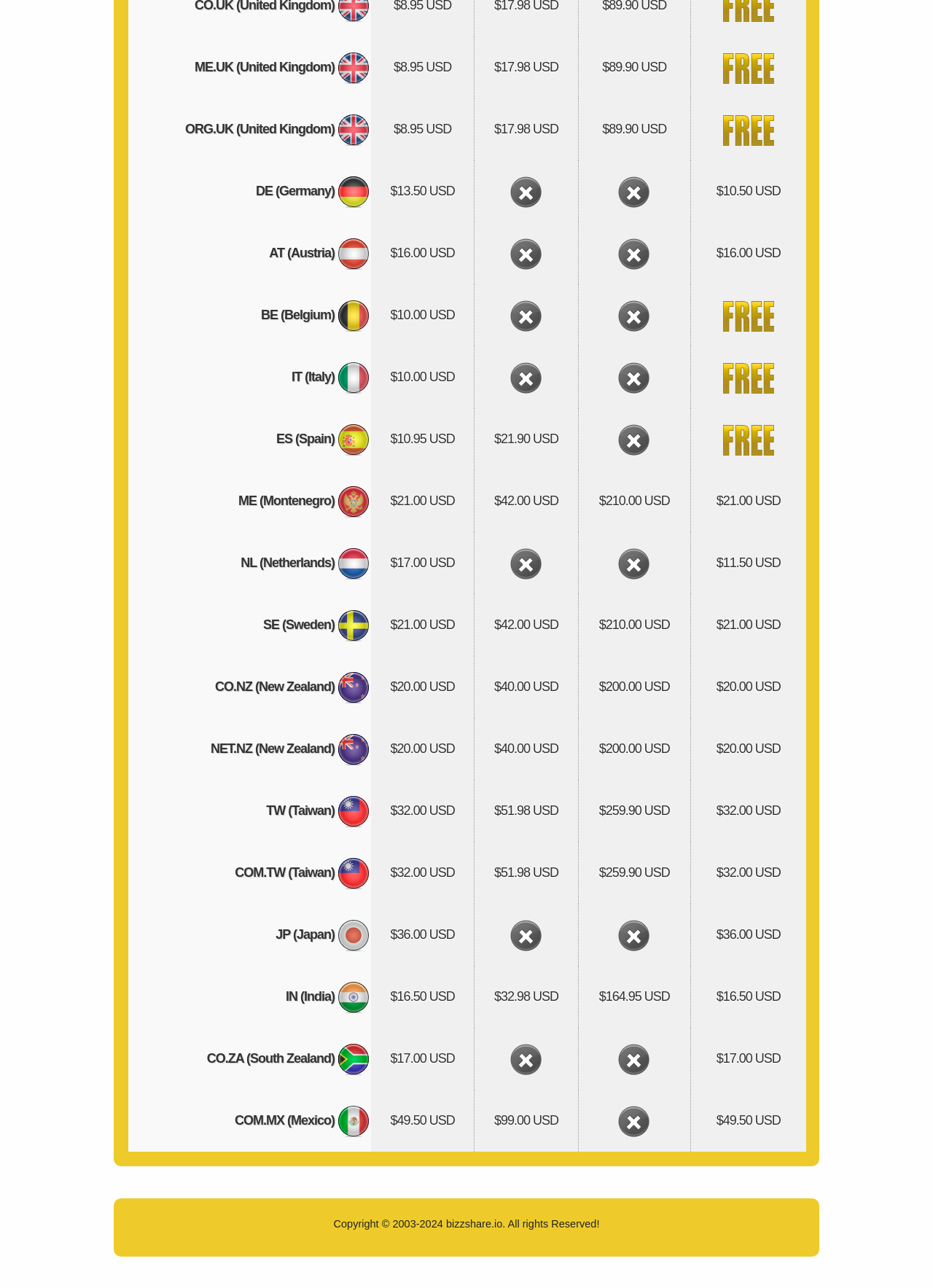Answer the question using only a single word or phrase: 
What is the currency used in the prices?

USD